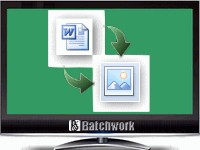Elaborate on all the elements present in the image.

This image illustrates the functionality of the Batch Word to PNG Converter, developed by Batchwork™ Software. Set against a green background, a computer monitor displays a dynamic graphic representation of the conversion process. To the left, a document icon represents Word files (DOC/DOCX), while two arrows indicate a flow towards the right, where a PNG image icon signifies the output format. The visuals emphasize the software's purpose of seamlessly converting Word documents into PNG images, highlighting its user-friendly interface and batch processing capabilities. The logo at the bottom of the monitor reinforces the brand identity of Batchwork™.